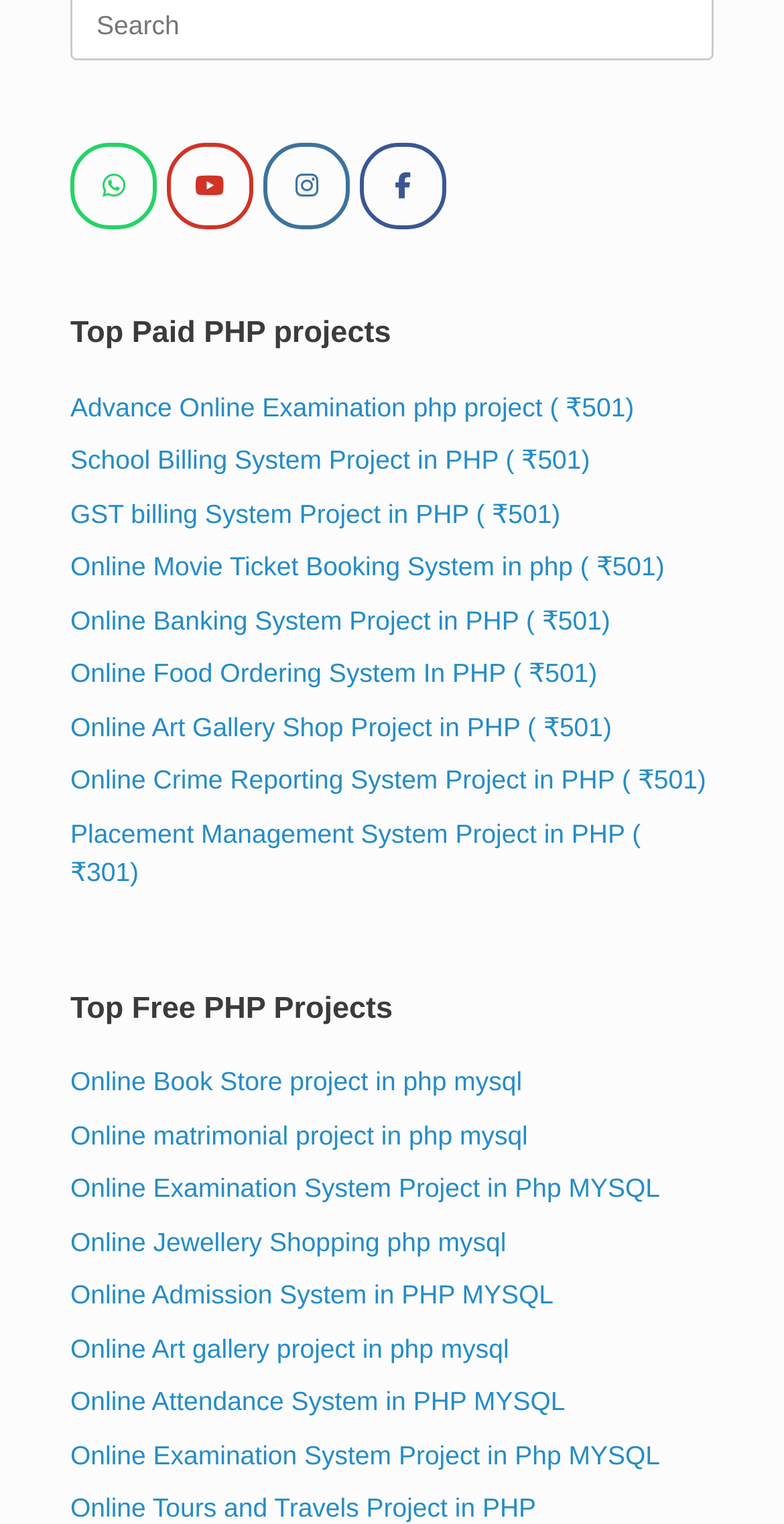Please find the bounding box for the UI component described as follows: "Online Jewellery Shopping php mysql".

[0.09, 0.805, 0.646, 0.825]